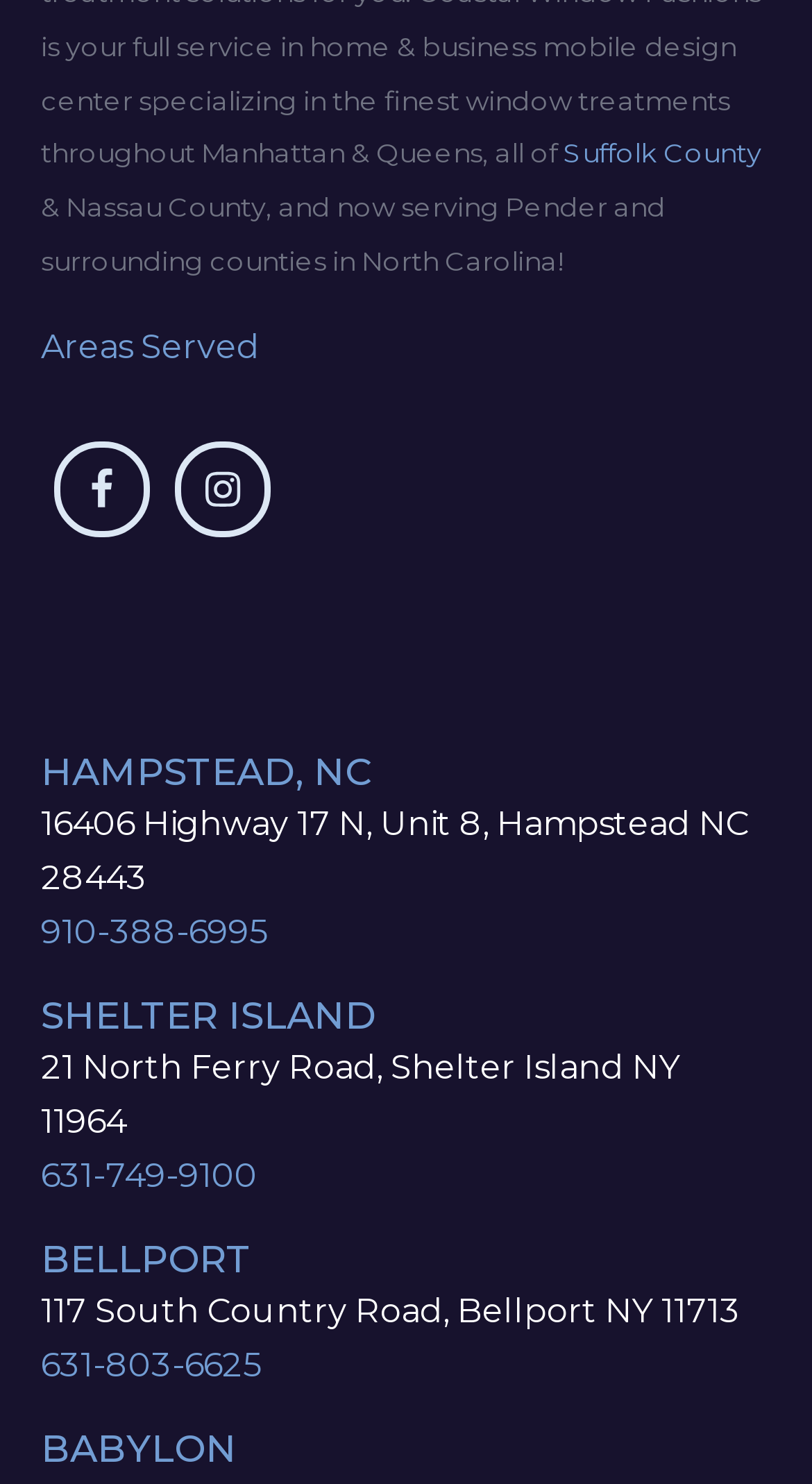Respond to the following query with just one word or a short phrase: 
What is the phone number for the Hampstead location?

910-388-6995